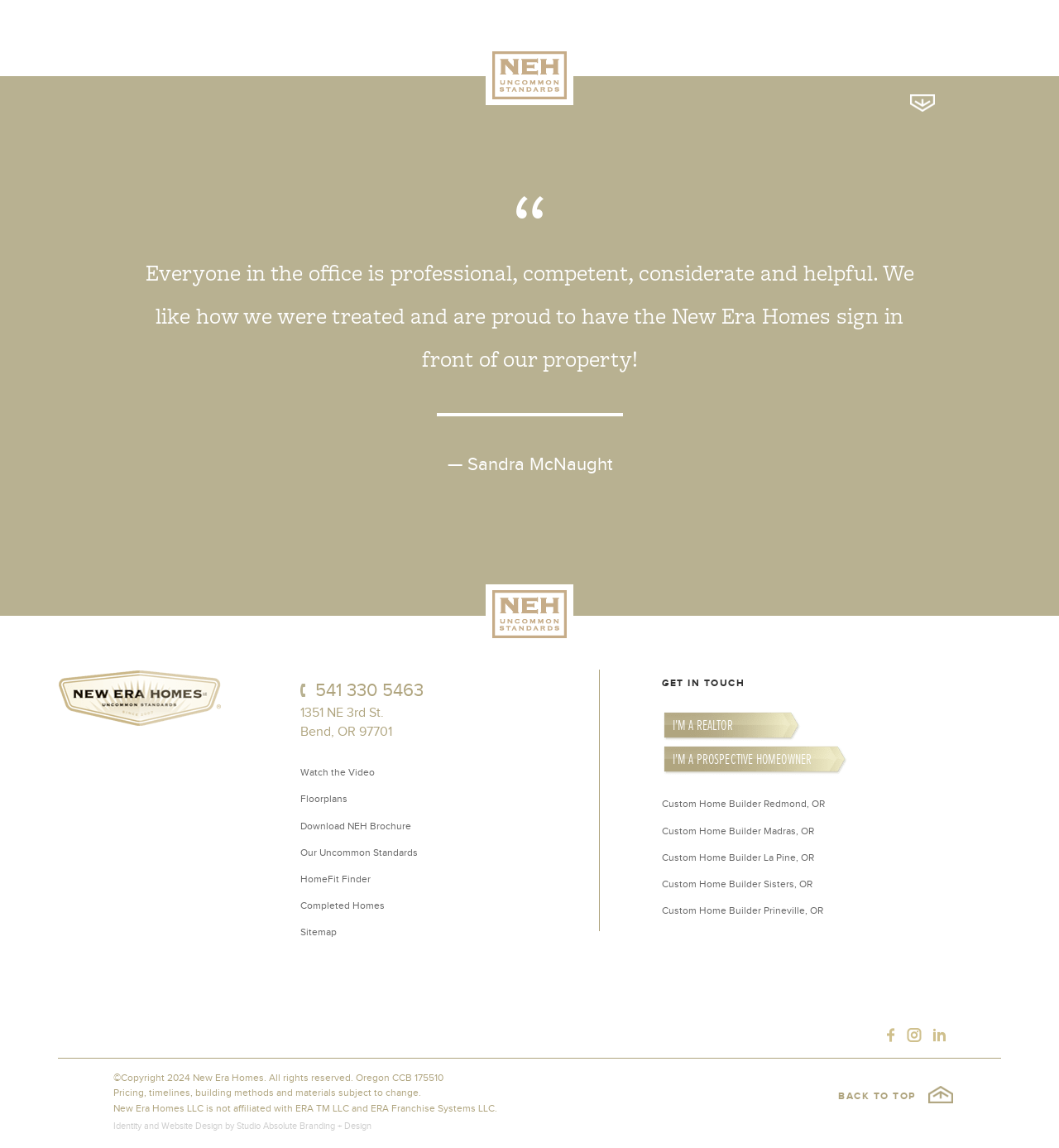Could you indicate the bounding box coordinates of the region to click in order to complete this instruction: "Watch the Video".

[0.283, 0.668, 0.354, 0.678]